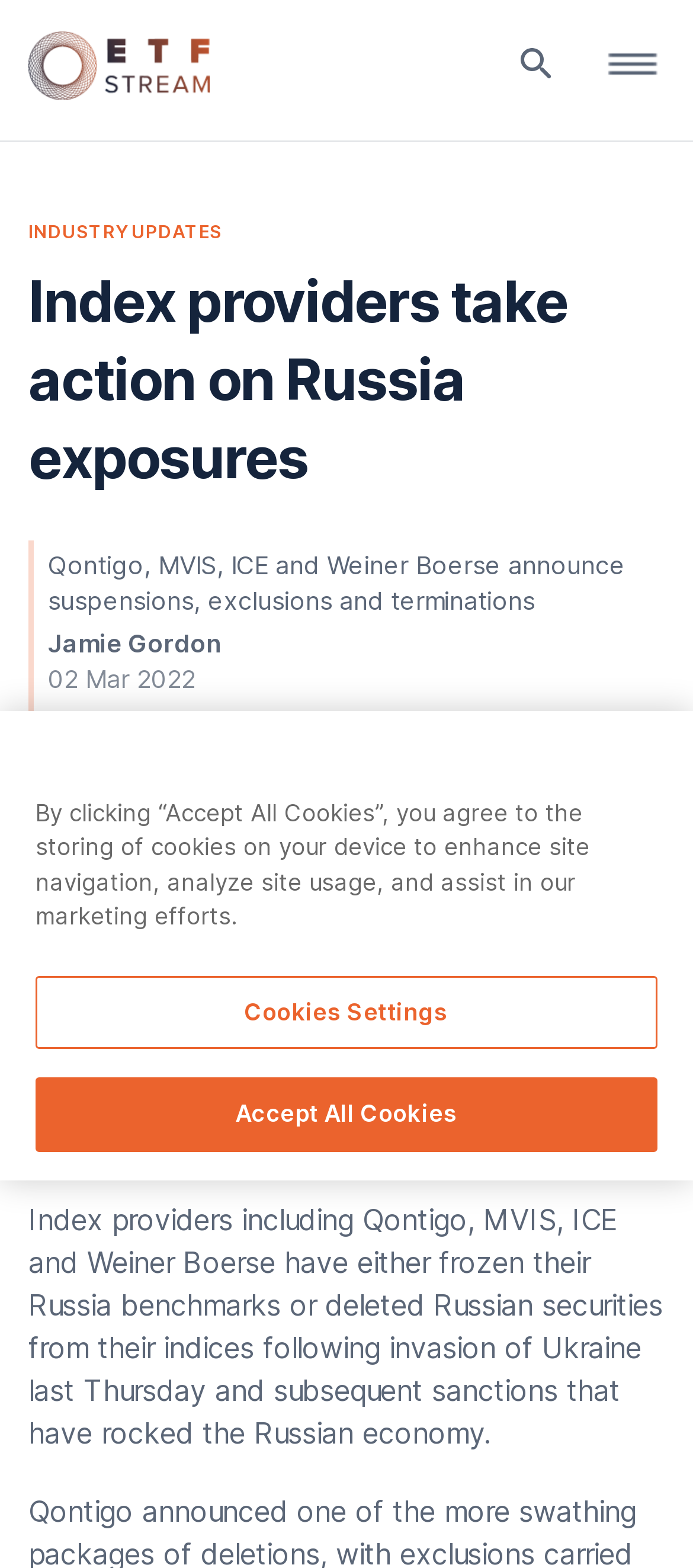Create a detailed narrative describing the layout and content of the webpage.

The webpage appears to be a news article or industry update page. At the top left, there is a link to "EFT Stream" accompanied by an image. Next to it, on the right, is a search button with an image. Further to the right, there is a menu button. 

Below these elements, there is a heading that reads "Index providers take action on Russia exposures". Underneath the heading, there is a subheading that summarizes the article, stating that Qontigo, MVIS, ICE, and Weiner Boerse have announced suspensions, exclusions, and terminations.

The article's content is divided into sections. The first section has a link to the author, Jamie Gordon, and a timestamp indicating that the article was published on March 2, 2022. There are two links with accompanying images on the same line, possibly representing social media sharing options.

Below these elements, there is a large image that takes up most of the width of the page, depicting a close-up of a shelf of books. Underneath the image, there is a block of text that provides more details about the article's topic, explaining that index providers have frozen their Russia benchmarks or deleted Russian securities from their indices following the invasion of Ukraine and subsequent sanctions.

At the bottom of the page, there is a cookie banner that spans the entire width of the page. It contains a message about cookies, a "Cookies Settings" button, and an "Accept All Cookies" button.